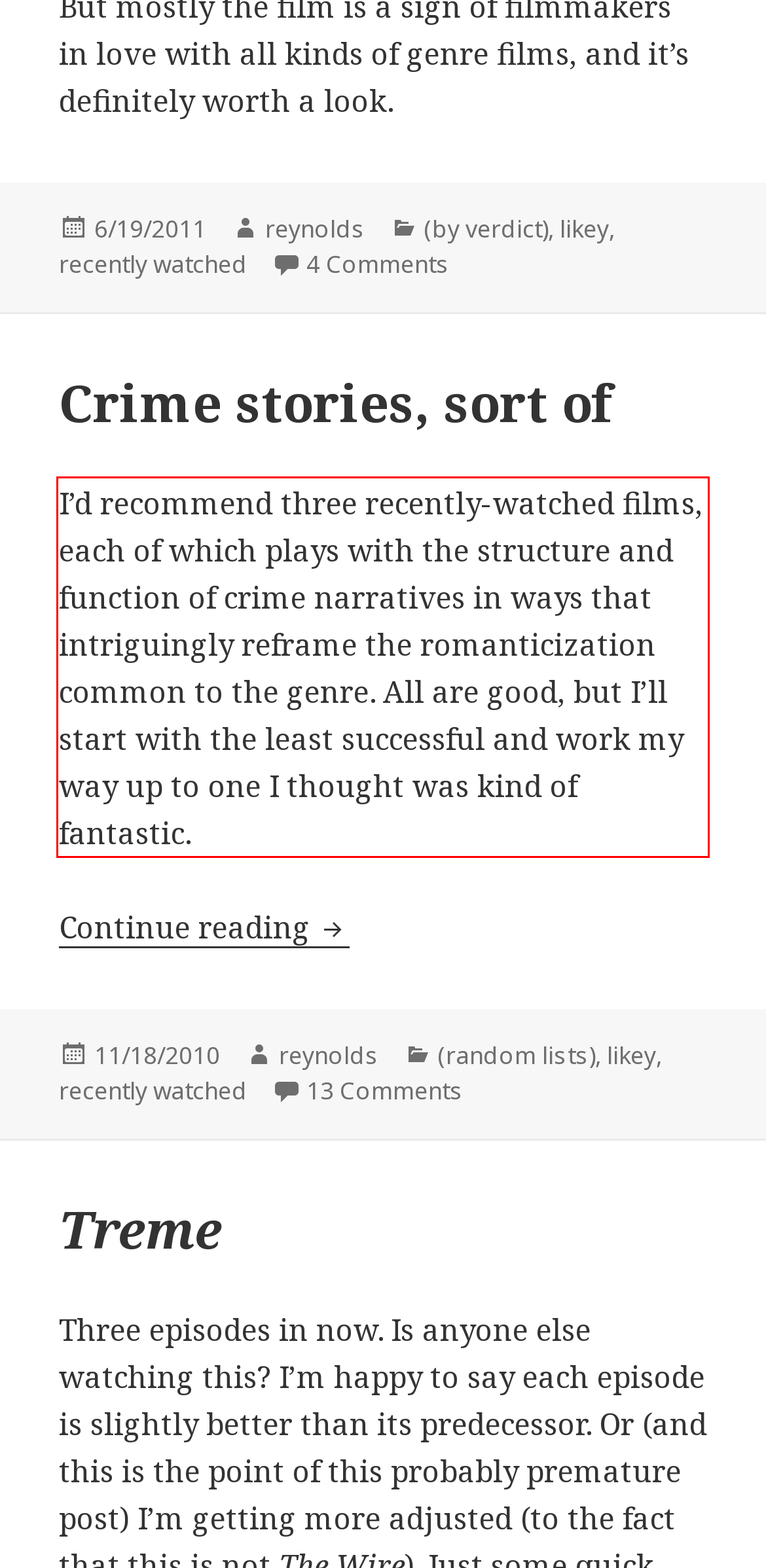Examine the screenshot of the webpage, locate the red bounding box, and generate the text contained within it.

I’d recommend three recently-watched films, each of which plays with the structure and function of crime narratives in ways that intriguingly reframe the romanticization common to the genre. All are good, but I’ll start with the least successful and work my way up to one I thought was kind of fantastic.